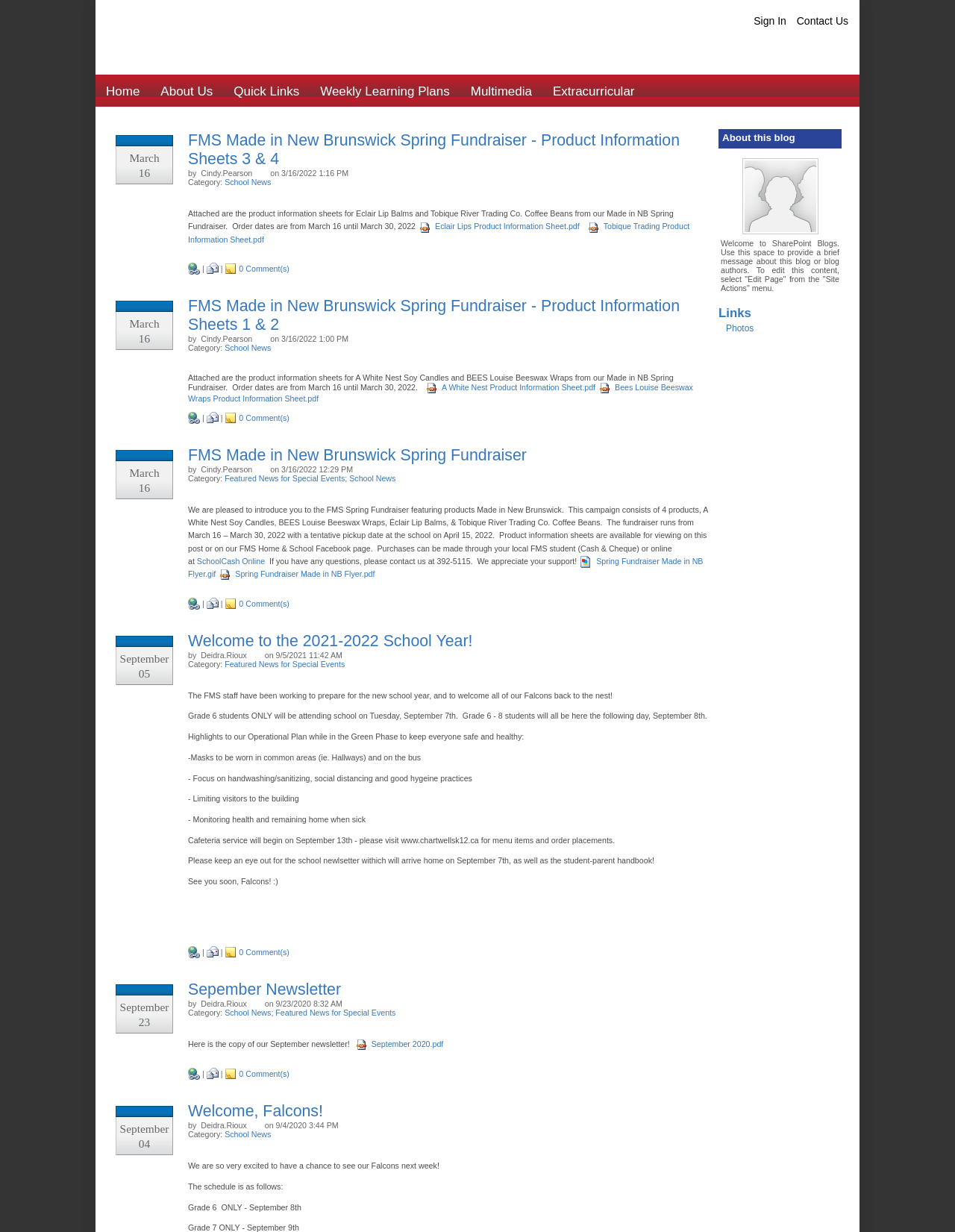Specify the bounding box coordinates of the element's region that should be clicked to achieve the following instruction: "Click on the 'Sign In' link". The bounding box coordinates consist of four float numbers between 0 and 1, in the format [left, top, right, bottom].

[0.789, 0.012, 0.823, 0.022]